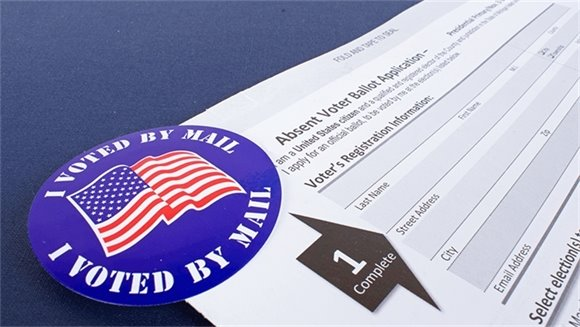Answer in one word or a short phrase: 
What is the current step in the application process?

1 Complete